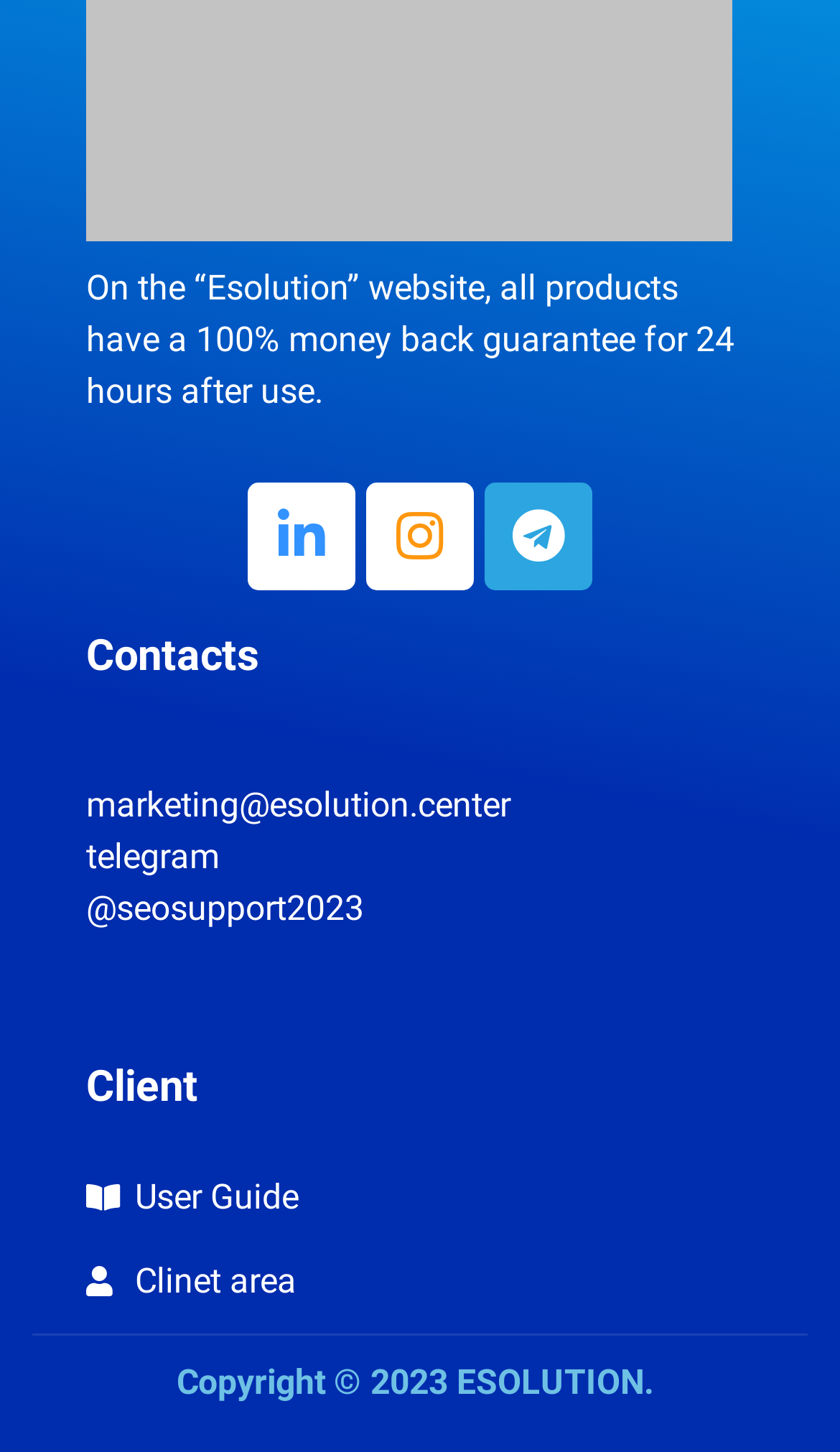What is the guarantee period for products?
Using the visual information, reply with a single word or short phrase.

24 hours